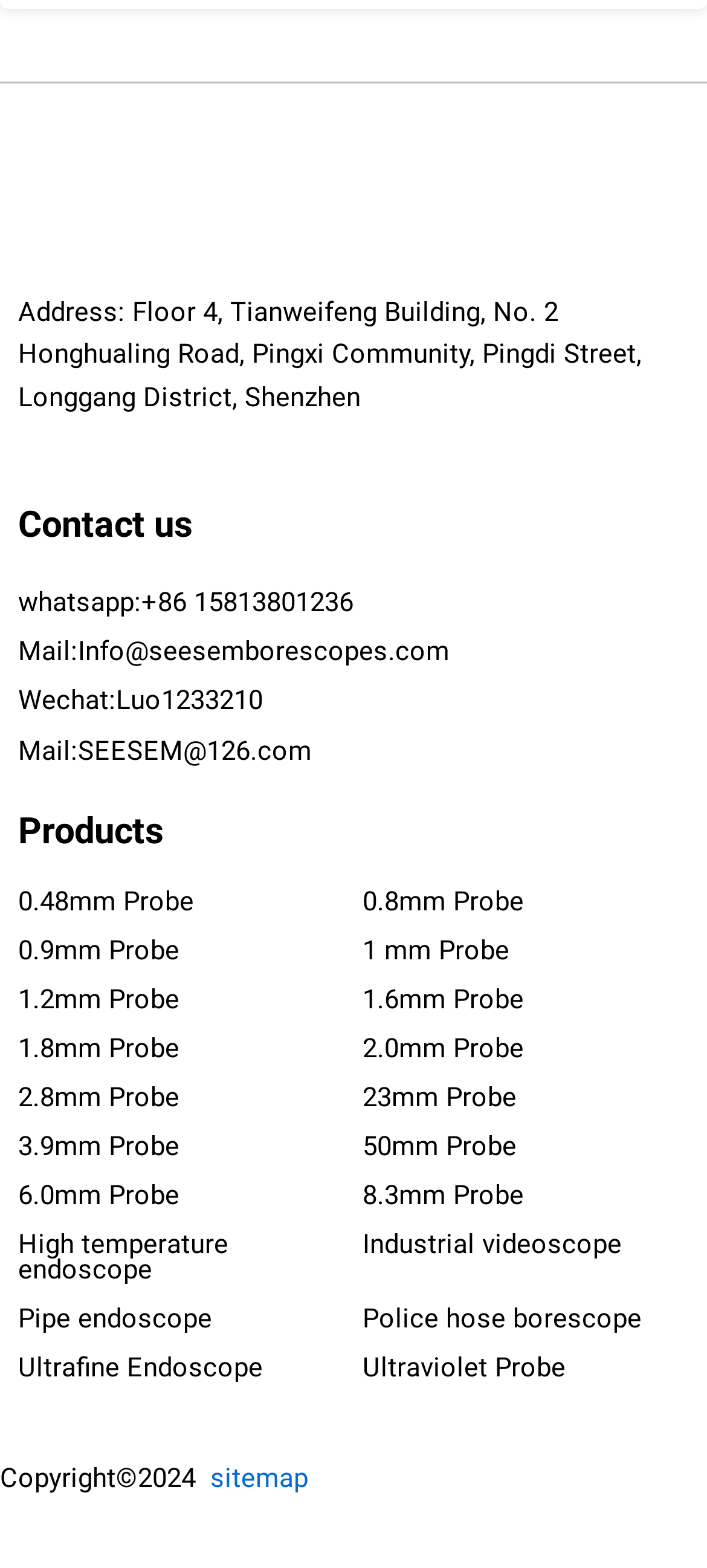What is the company's WeChat ID?
Provide a well-explained and detailed answer to the question.

I found the company's WeChat ID by looking at the static text element that mentions 'Wechat:' followed by the ID.